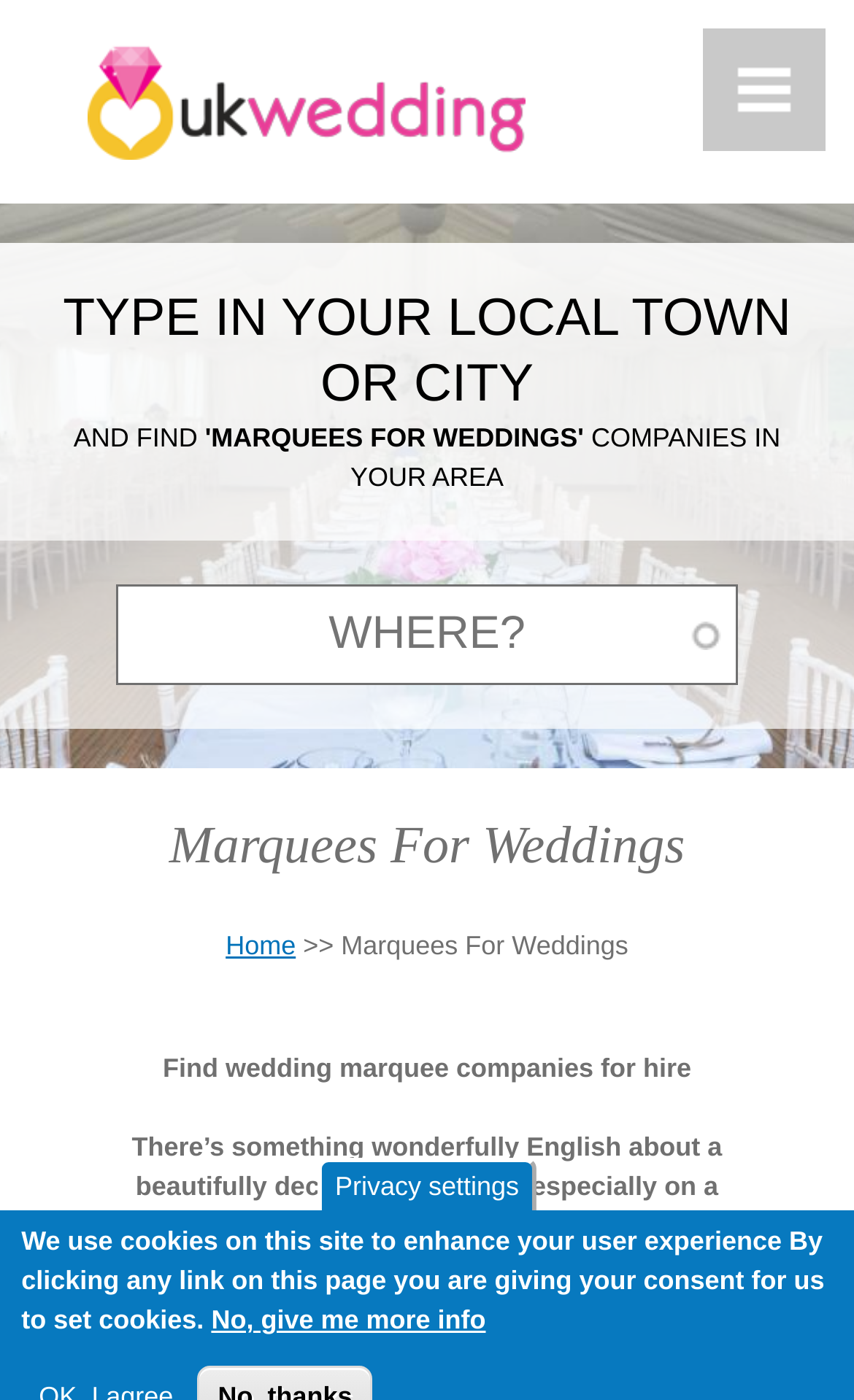Give a complete and precise description of the webpage's appearance.

This webpage is about finding wedding marquee companies for hire. At the top left, there is a "Home" link accompanied by a small "Home" icon. To the right of this, there is a "MAIN MENU" link. Below these links, there is a search bar with a label "TYPE IN YOUR LOCAL TOWN OR CITY" and a text box to input the location, followed by the text "AND FIND COMPANIES IN YOUR AREA". 

On the top right, there is a "Privacy settings" button. Below the search bar, there is a heading "Marquees For Weddings" and a subheading "You are here". Underneath, there is a breadcrumb navigation with links to "Home" and "Marquees For Weddings". 

The main content of the webpage starts with a brief description of wedding marquees, highlighting their English charm and versatility for both summer and winter weddings. Below this, there is a notice about the use of cookies on the site, with a button to learn more about it.